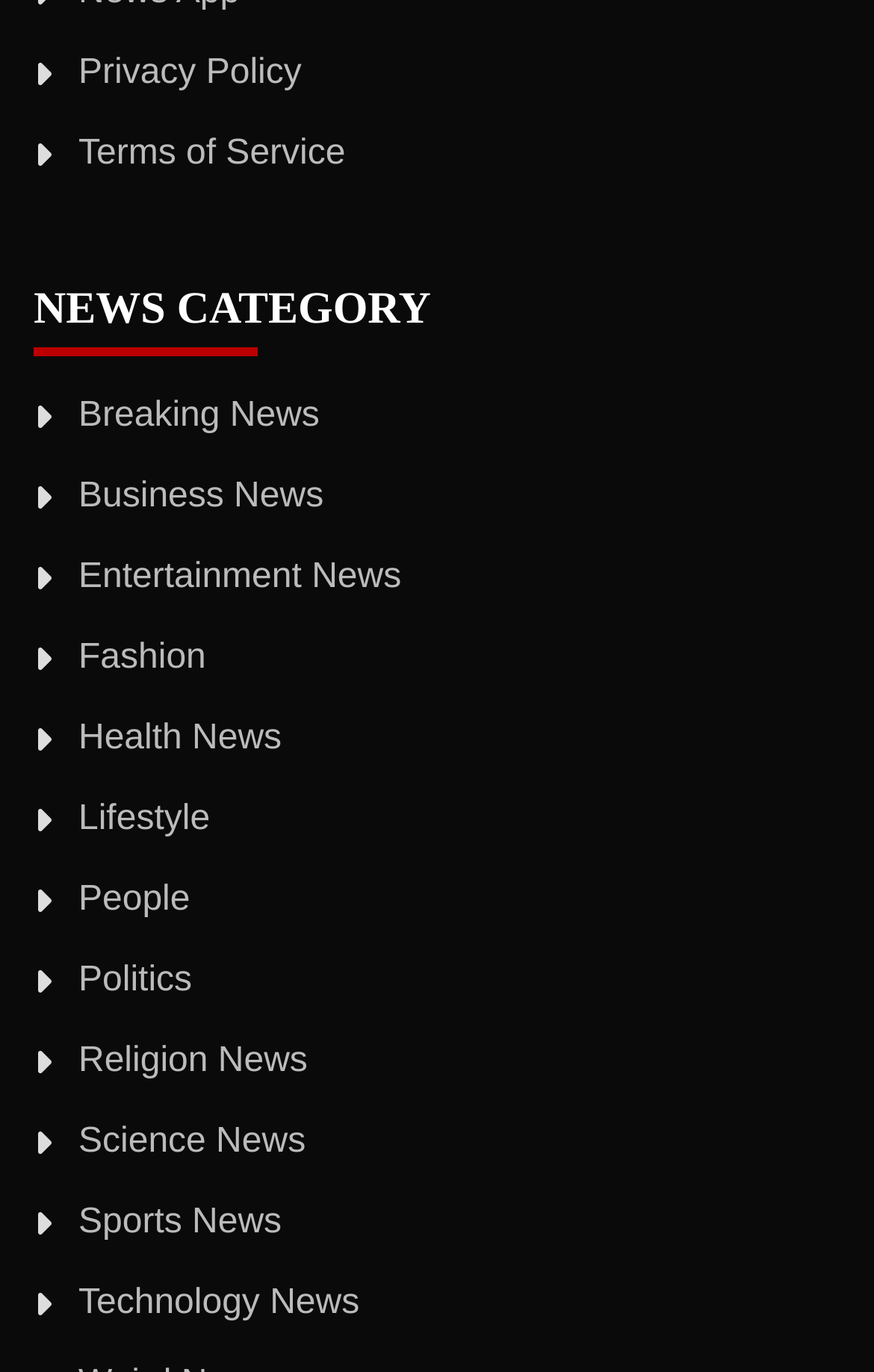Using the provided element description: "Terms of Service", identify the bounding box coordinates. The coordinates should be four floats between 0 and 1 in the order [left, top, right, bottom].

[0.09, 0.097, 0.395, 0.125]